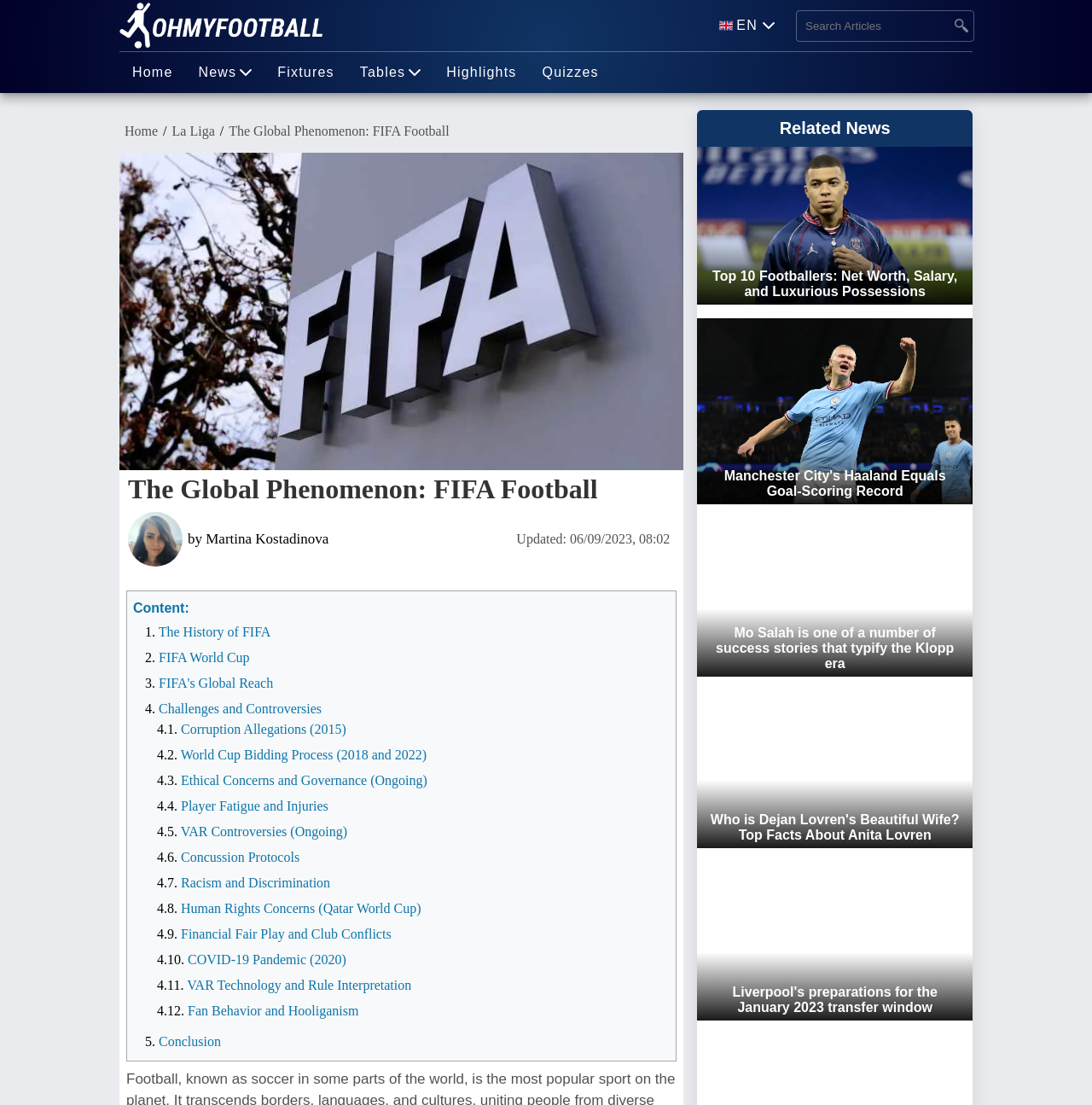Can you extract the primary headline text from the webpage?

The Global Phenomenon: FIFA Football